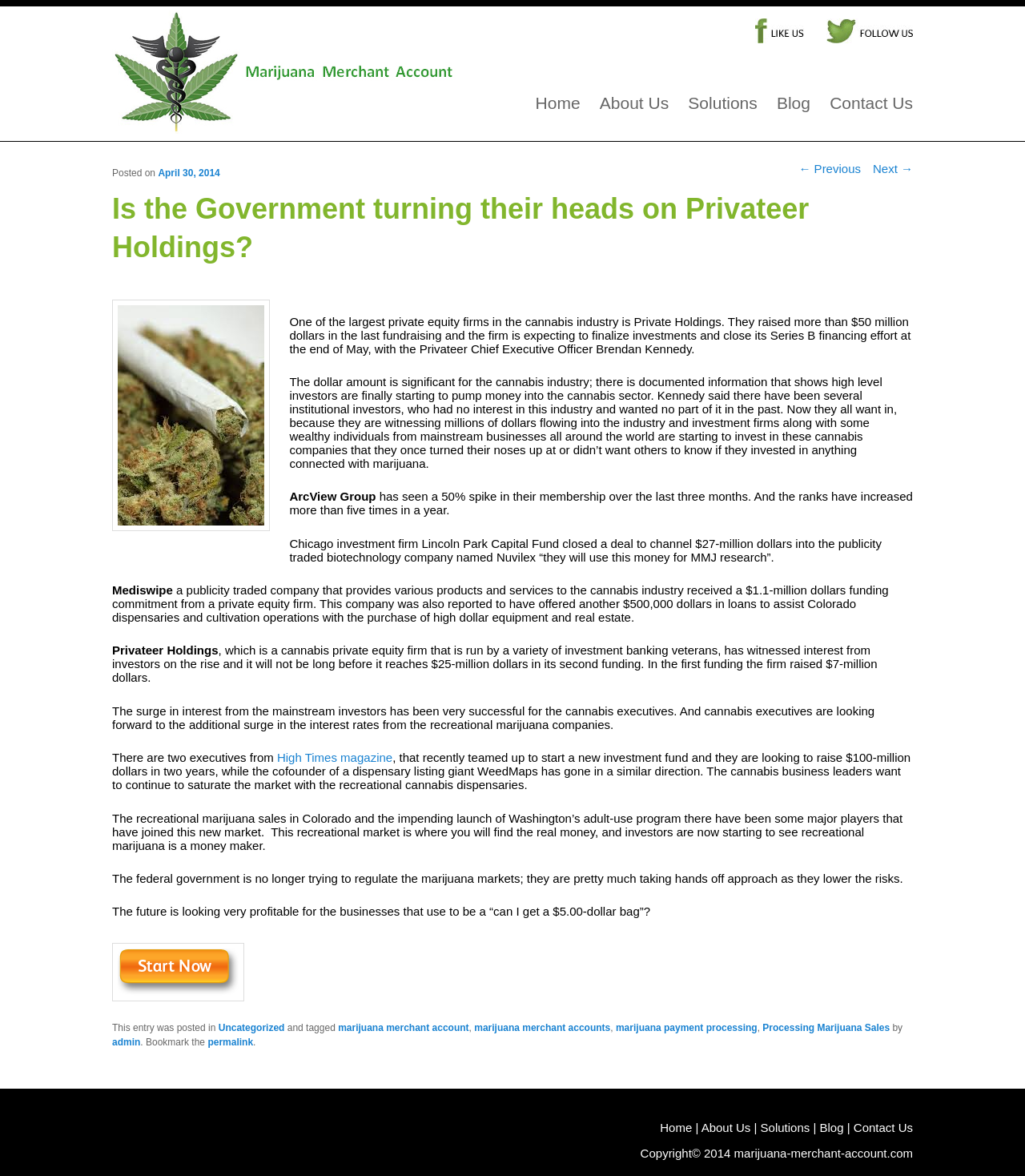How much did Privateer Holdings raise in the last fundraising?
Provide a detailed answer to the question using information from the image.

The article states that 'They raised more than $50 million dollars in the last fundraising and the firm is expecting to finalize investments and close its Series B financing effort at the end of May.'